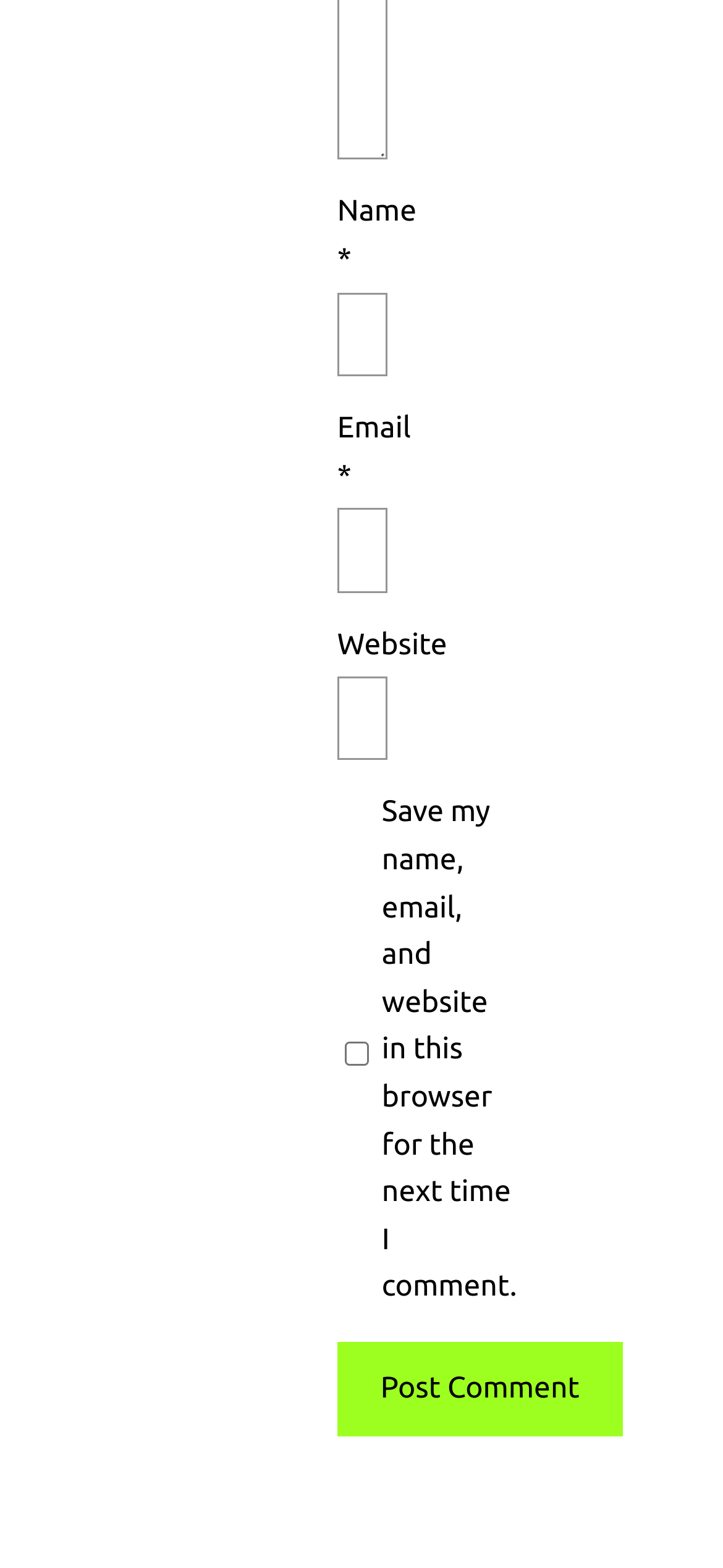What is the purpose of this form?
Please elaborate on the answer to the question with detailed information.

Based on the webpage, I can see that there are input fields for Comment, Name, Email, and Website. The presence of these fields and the required asterisk symbol next to Comment, Name, and Email fields suggest that this form is intended for users to leave a comment or provide feedback.